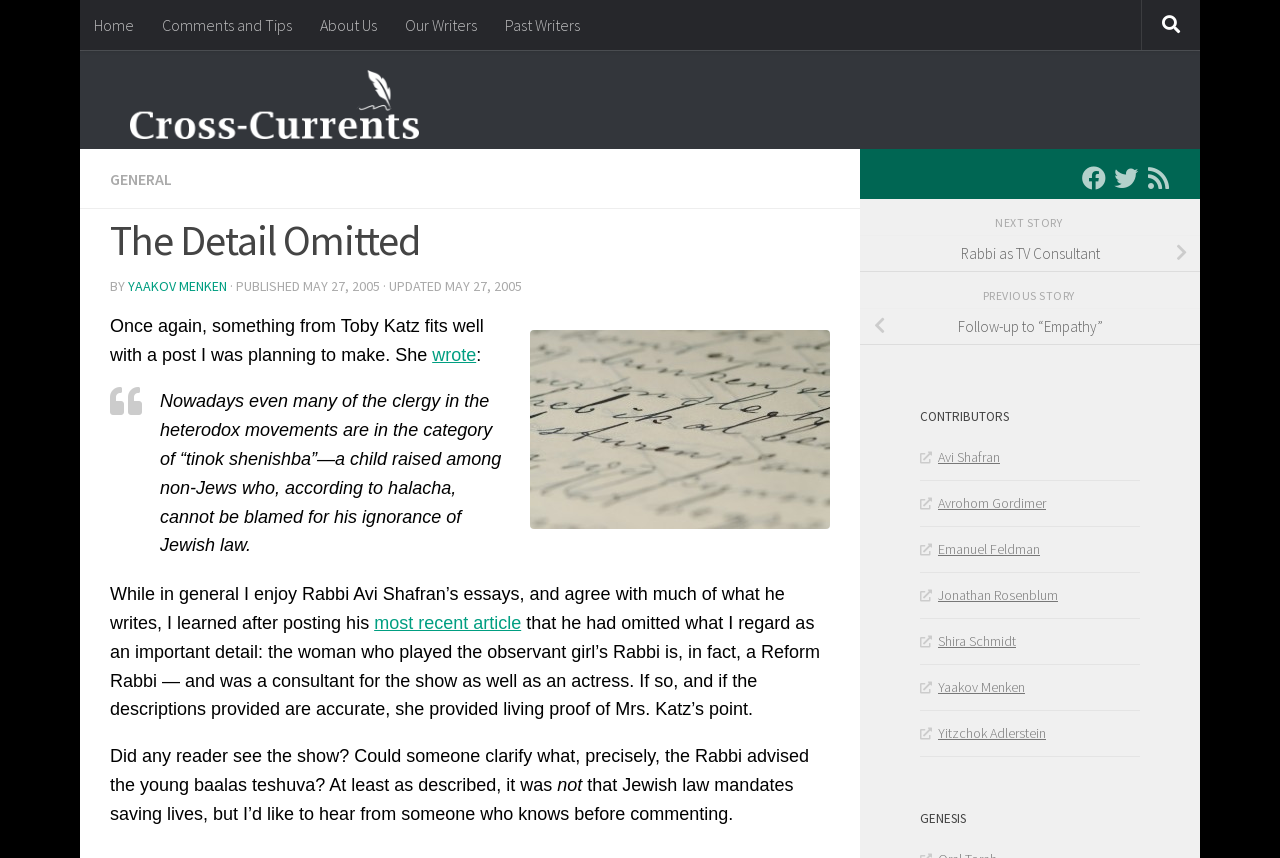Determine the bounding box for the UI element described here: "Stinchcombe Village Cookbook".

None